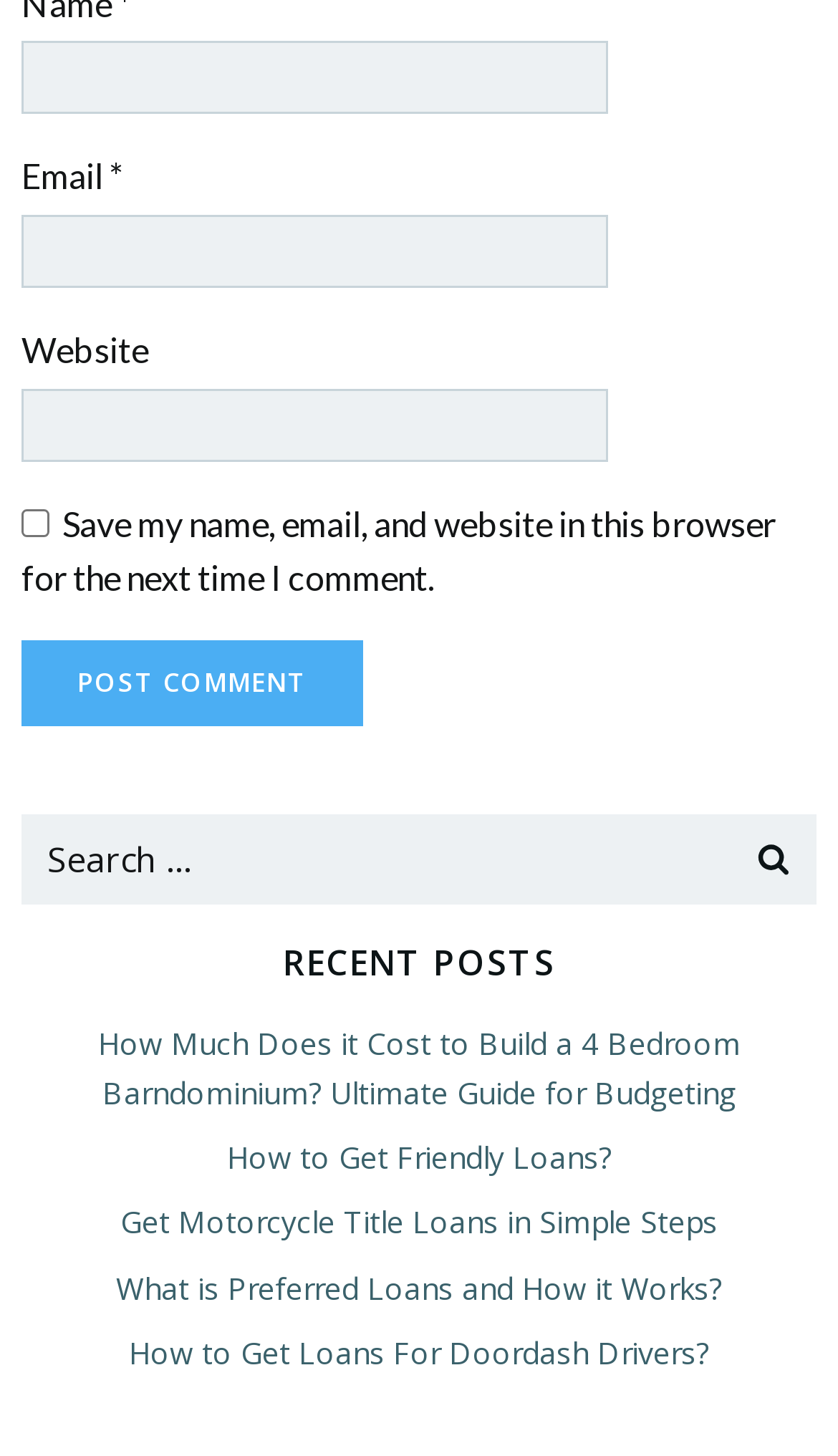Give a one-word or phrase response to the following question: What is the button below the textboxes?

Post Comment